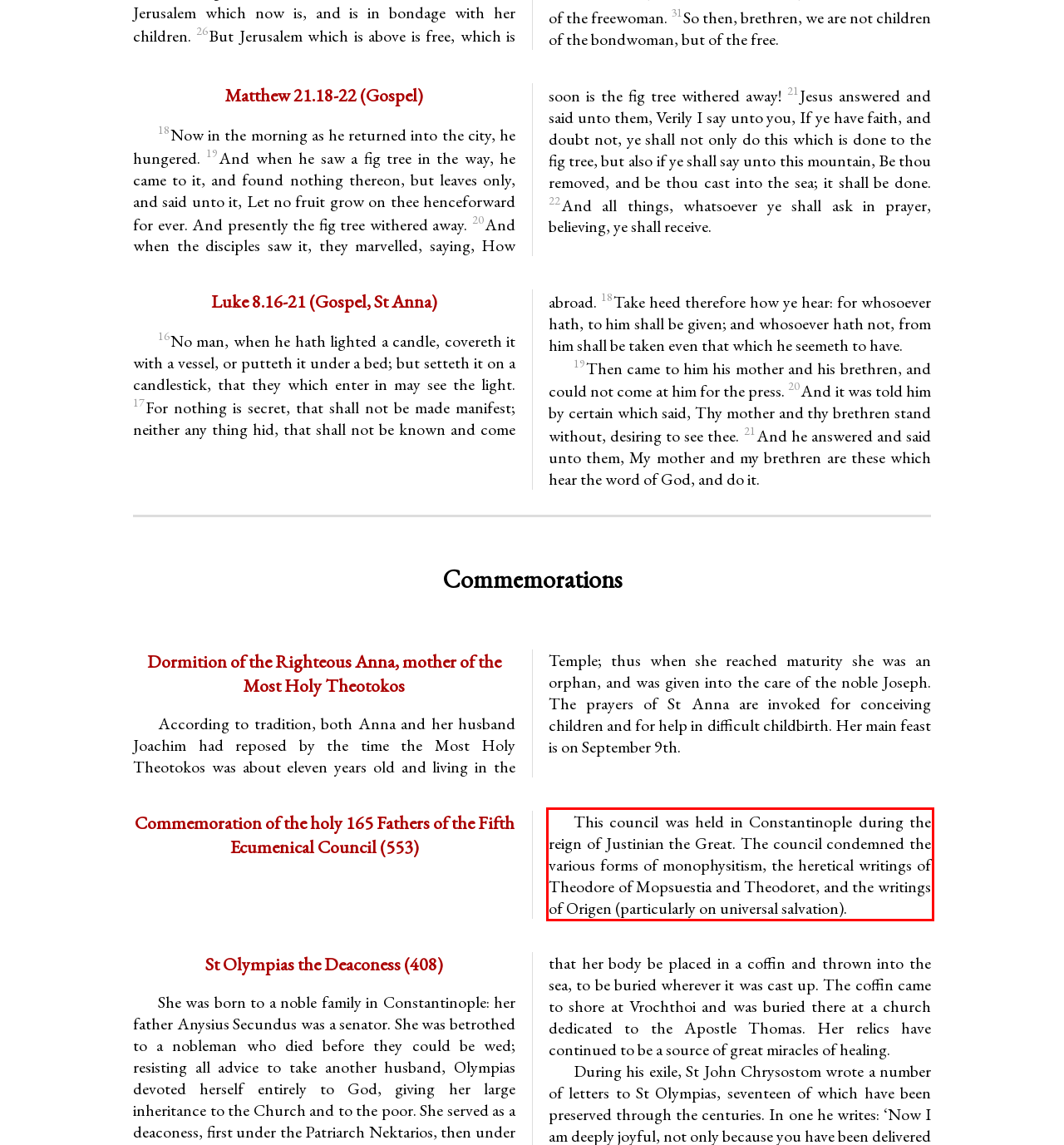Please extract the text content within the red bounding box on the webpage screenshot using OCR.

This council was held in Constantinople during the reign of Justinian the Great. The council condemned the various forms of monophysitism, the heretical writings of Theodore of Mopsuestia and Theodoret, and the writings of Origen (particularly on universal salvation).